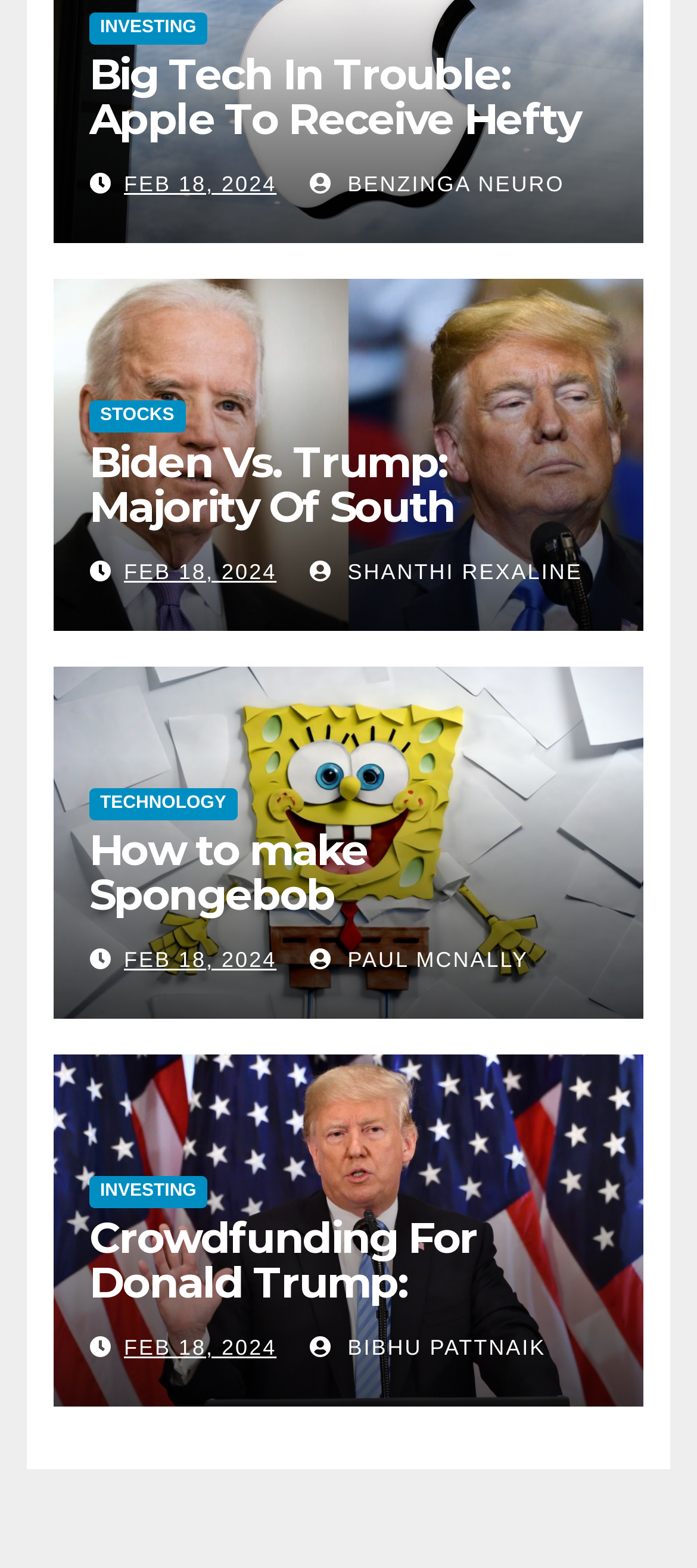Determine the coordinates of the bounding box that should be clicked to complete the instruction: "View news from 'FEB 18, 2024'". The coordinates should be represented by four float numbers between 0 and 1: [left, top, right, bottom].

[0.178, 0.109, 0.397, 0.125]